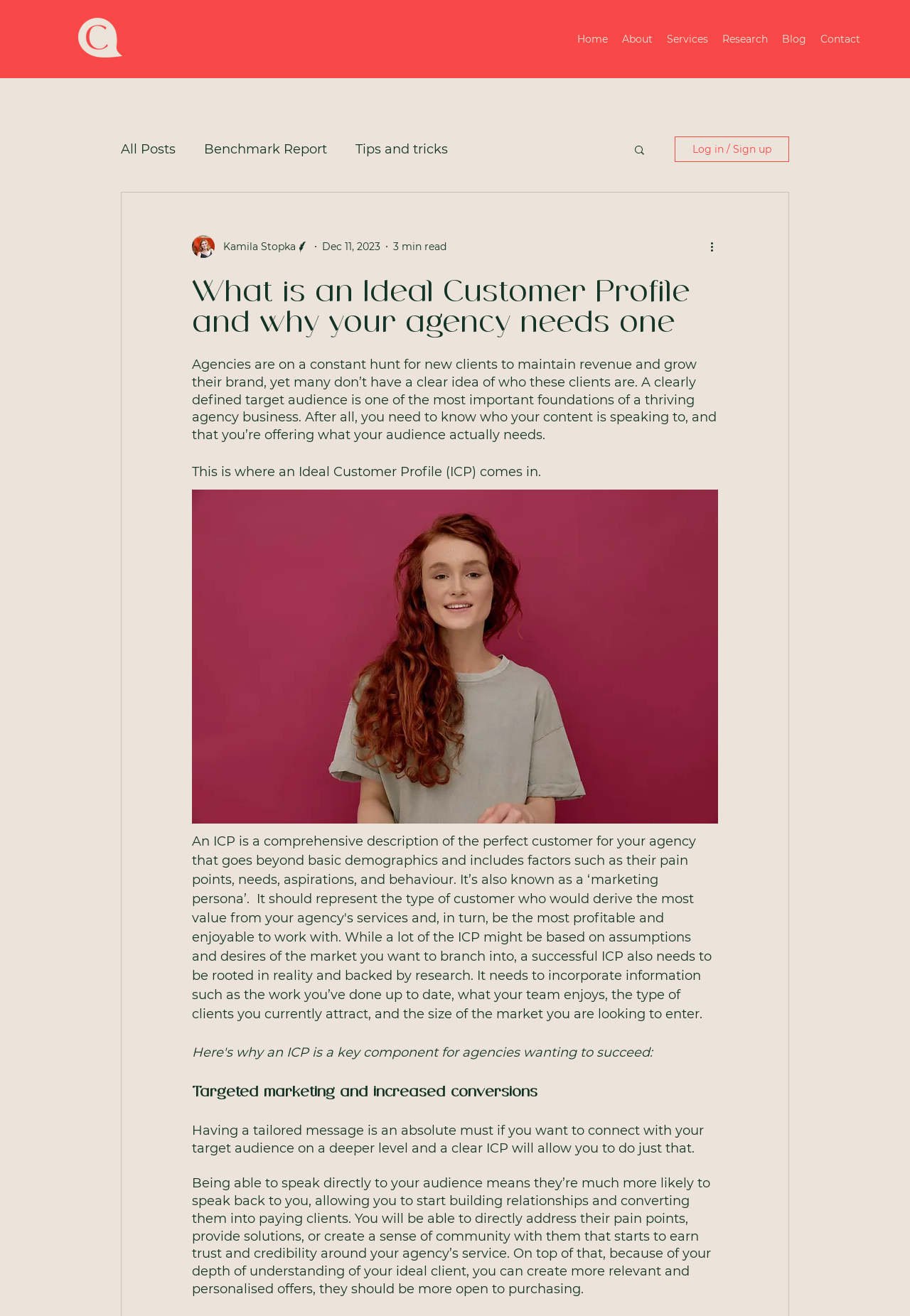How many minutes does it take to read the current article?
Using the information presented in the image, please offer a detailed response to the question.

I found the reading time information next to the author's name, which indicates that it takes 3 minutes to read the current article.